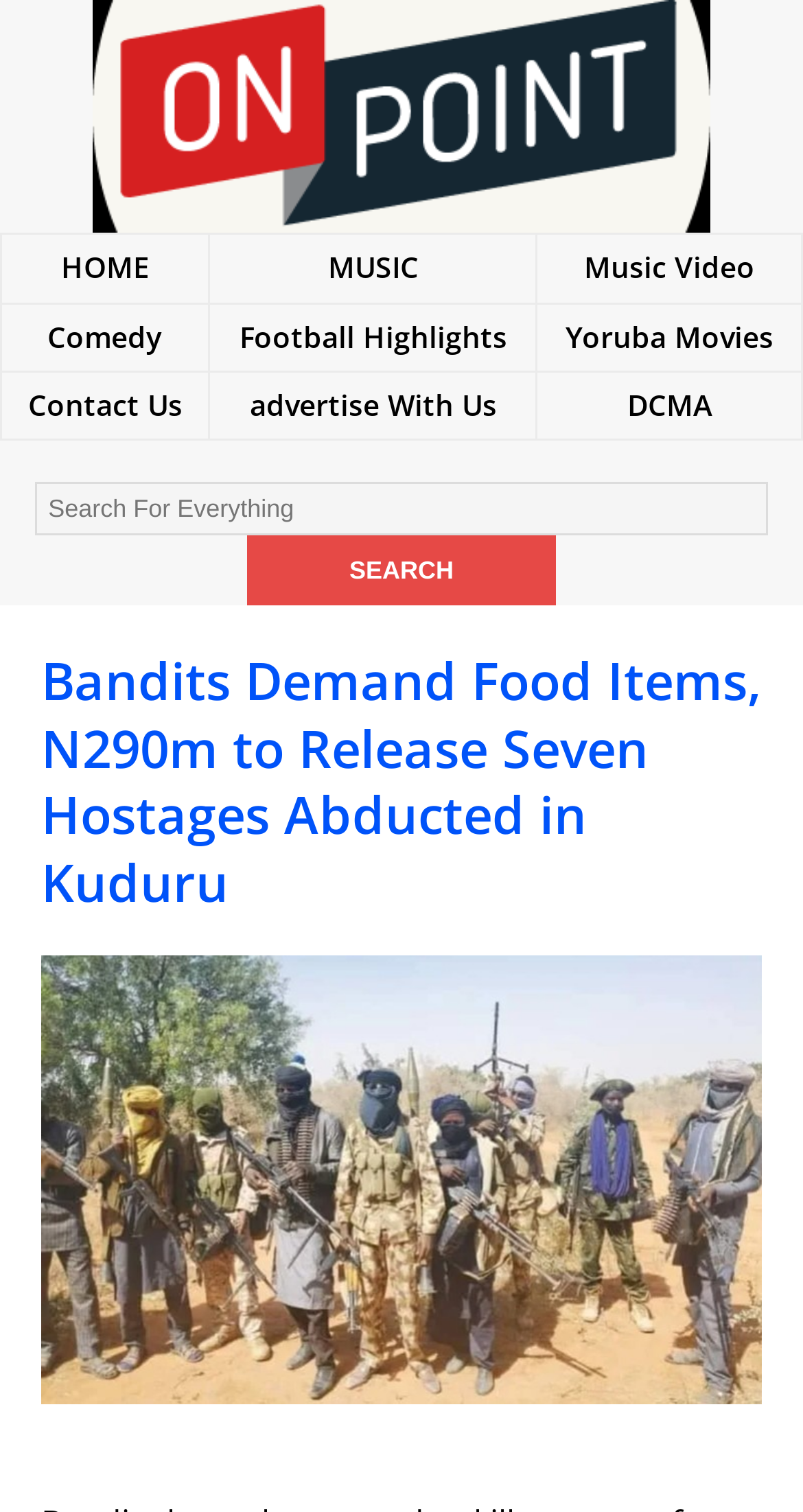What is the purpose of the textbox?
Please answer the question with a detailed response using the information from the screenshot.

The textbox has a placeholder text 'Search For Everything', and it is accompanied by a 'Search' button. This suggests that the purpose of the textbox is to allow users to search for something on the website.